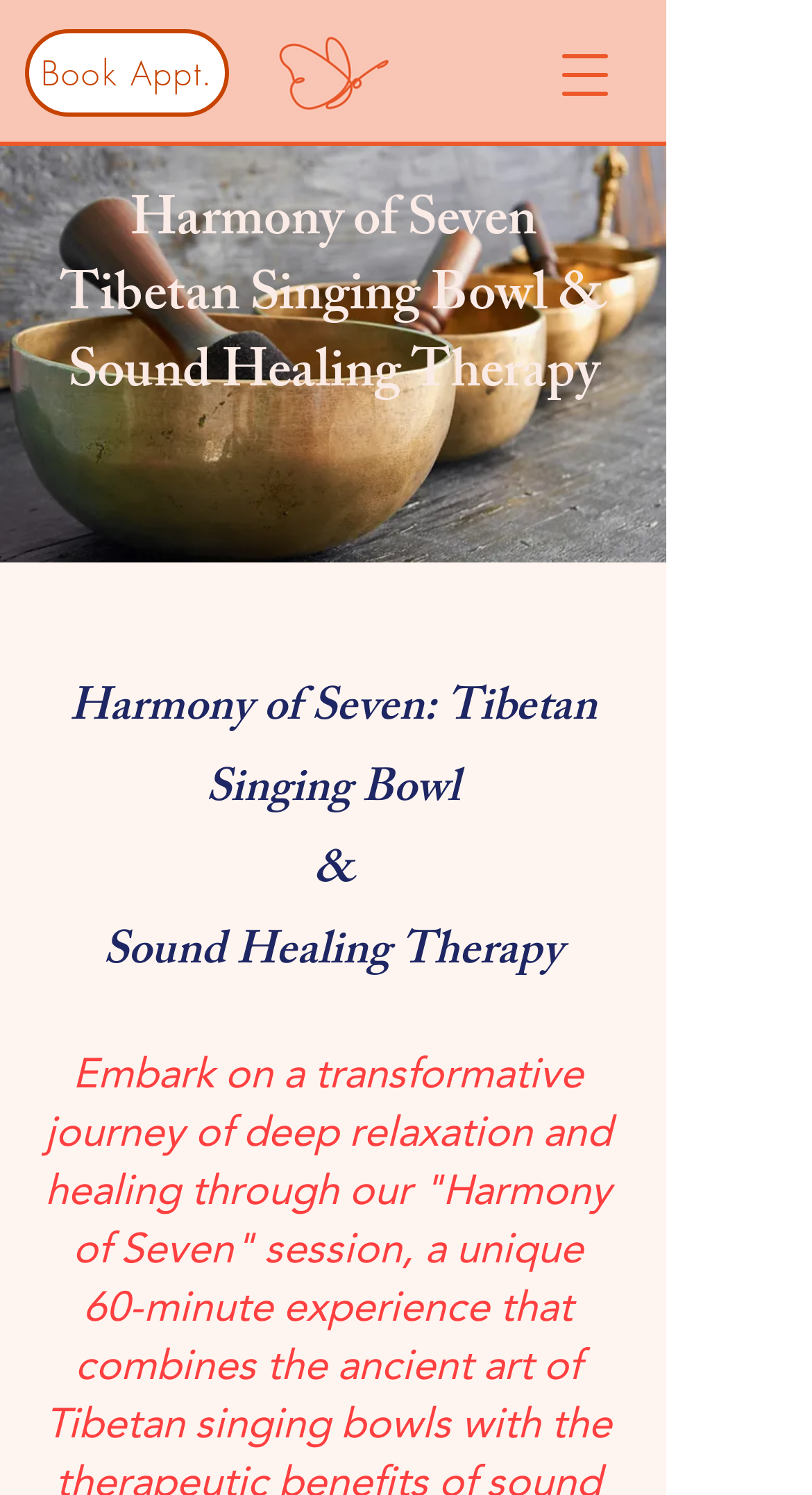Please provide a one-word or short phrase answer to the question:
Is there a call-to-action button?

Yes